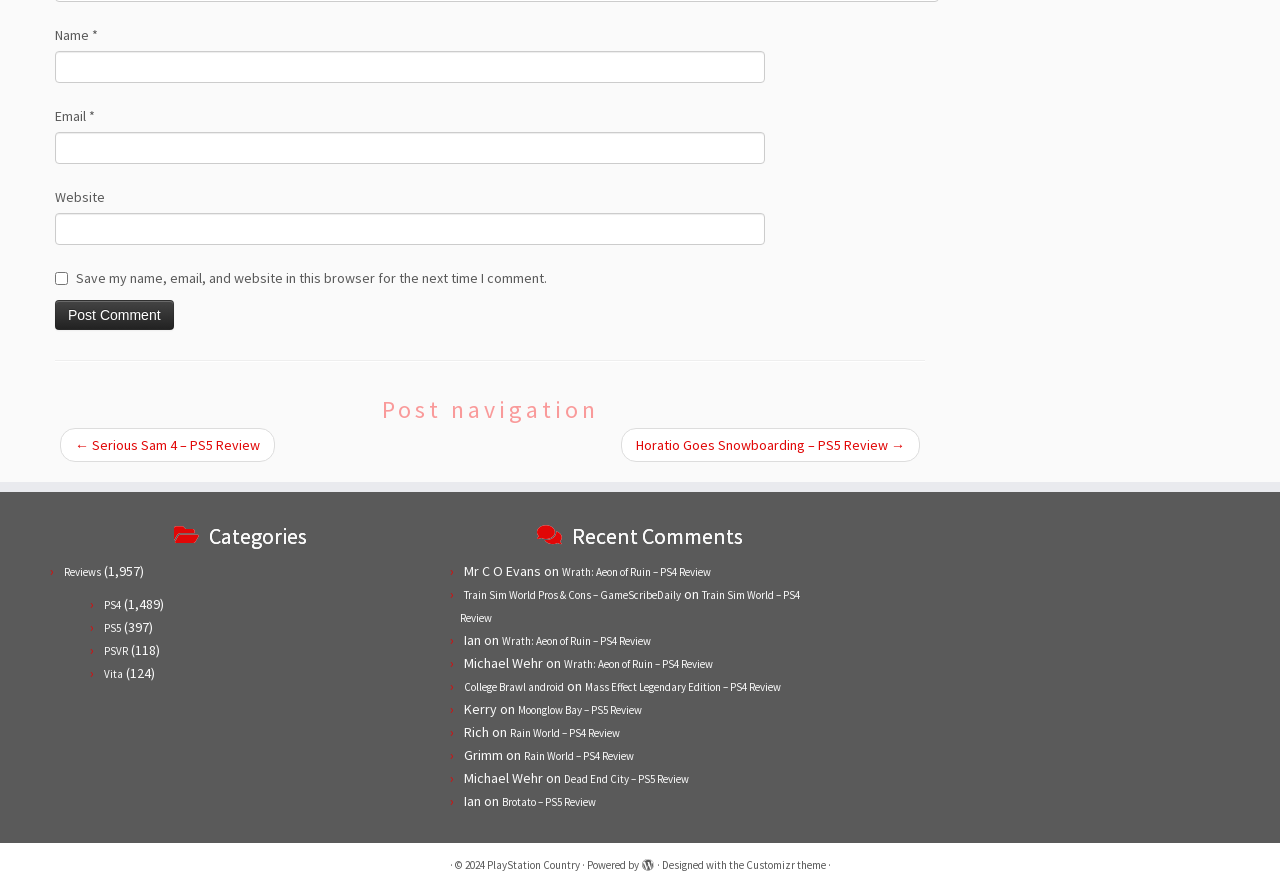Please determine the bounding box coordinates of the element's region to click for the following instruction: "Read the 'Moonglow Bay – PS5 Review' article".

[0.405, 0.785, 0.502, 0.801]